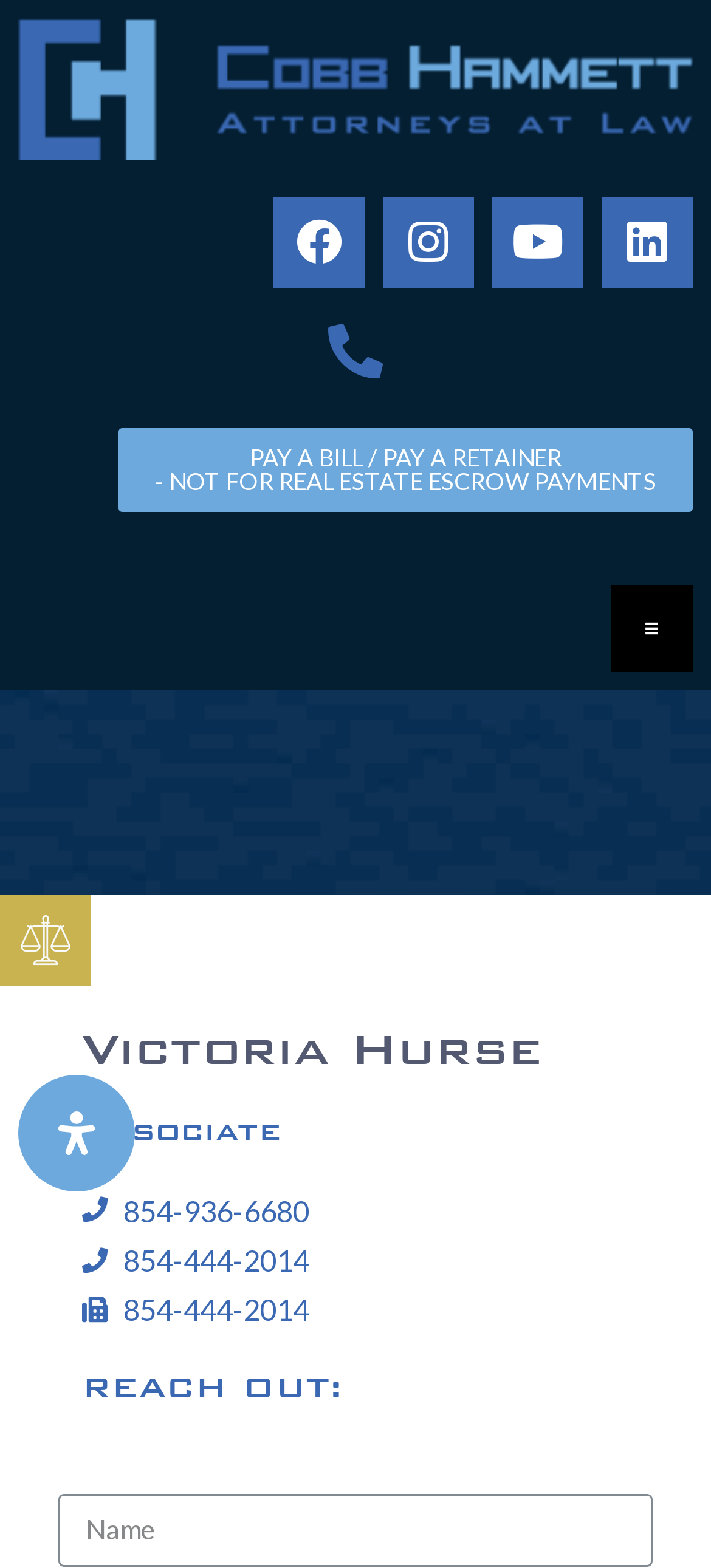How many social media links are available?
Based on the visual details in the image, please answer the question thoroughly.

The webpage contains four social media links, namely Facebook, Instagram, Youtube, and Linkedin, which are represented by their respective icons and can be found at the top of the page.